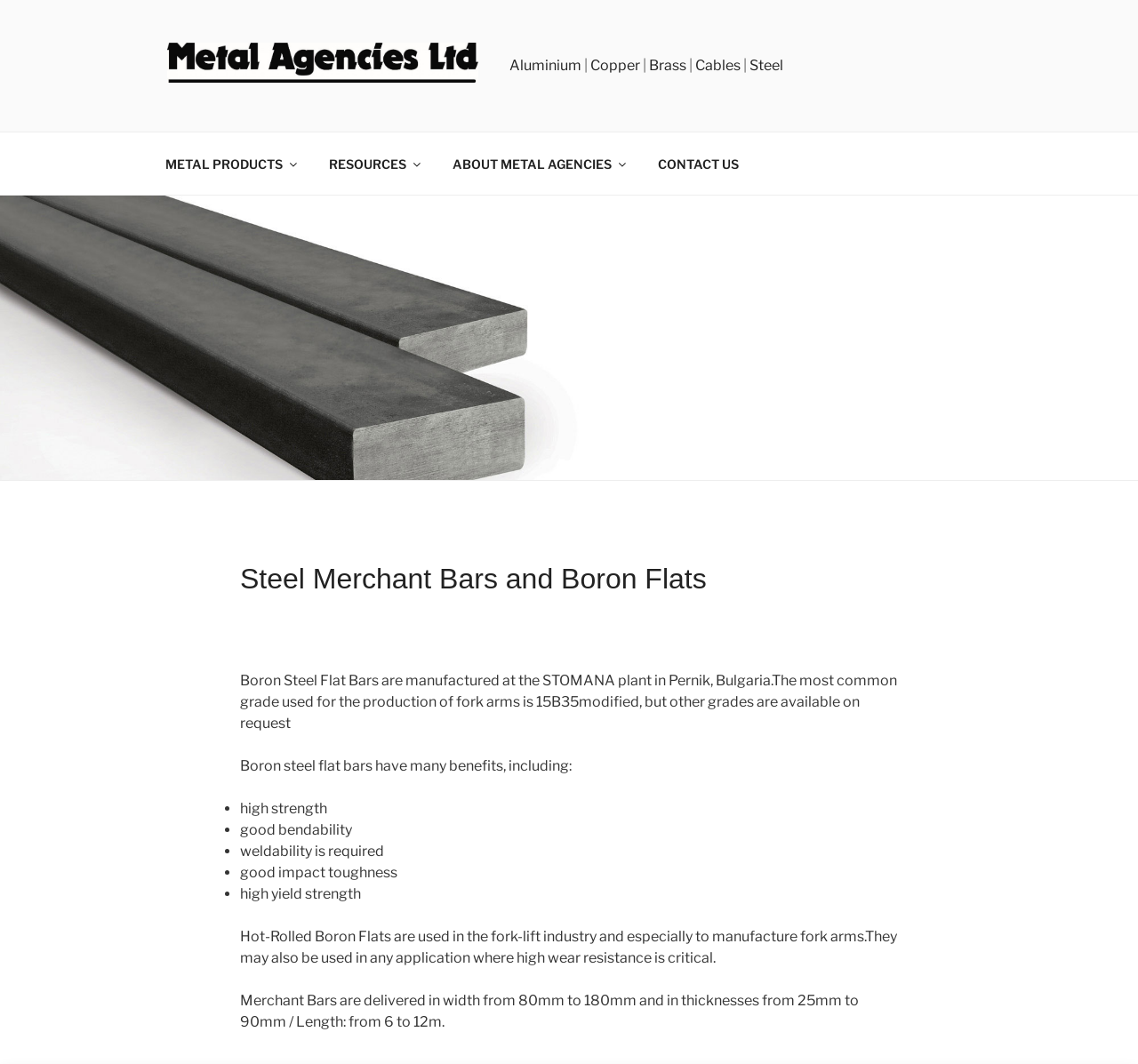Locate the bounding box coordinates of the element's region that should be clicked to carry out the following instruction: "Read about Steel Merchant Bars and Boron Flats". The coordinates need to be four float numbers between 0 and 1, i.e., [left, top, right, bottom].

[0.211, 0.526, 0.789, 0.563]